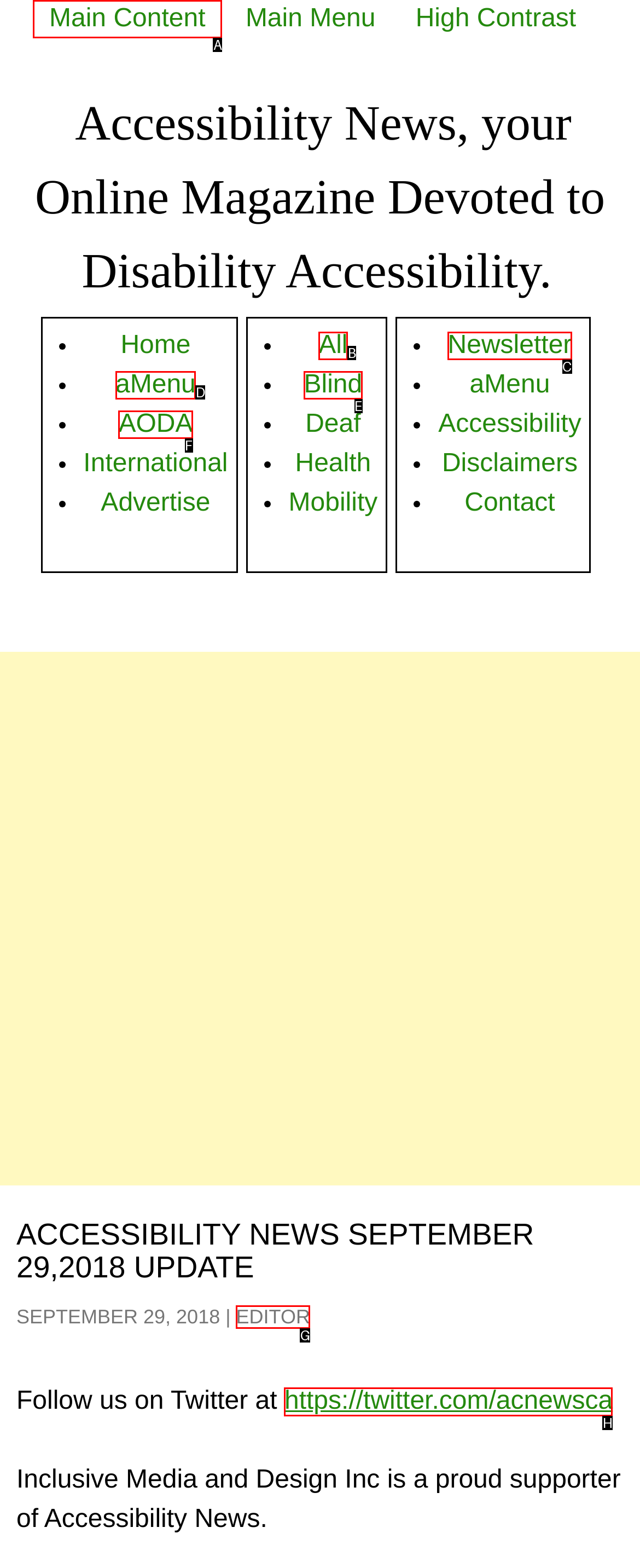Point out the correct UI element to click to carry out this instruction: Follow us on Twitter
Answer with the letter of the chosen option from the provided choices directly.

H